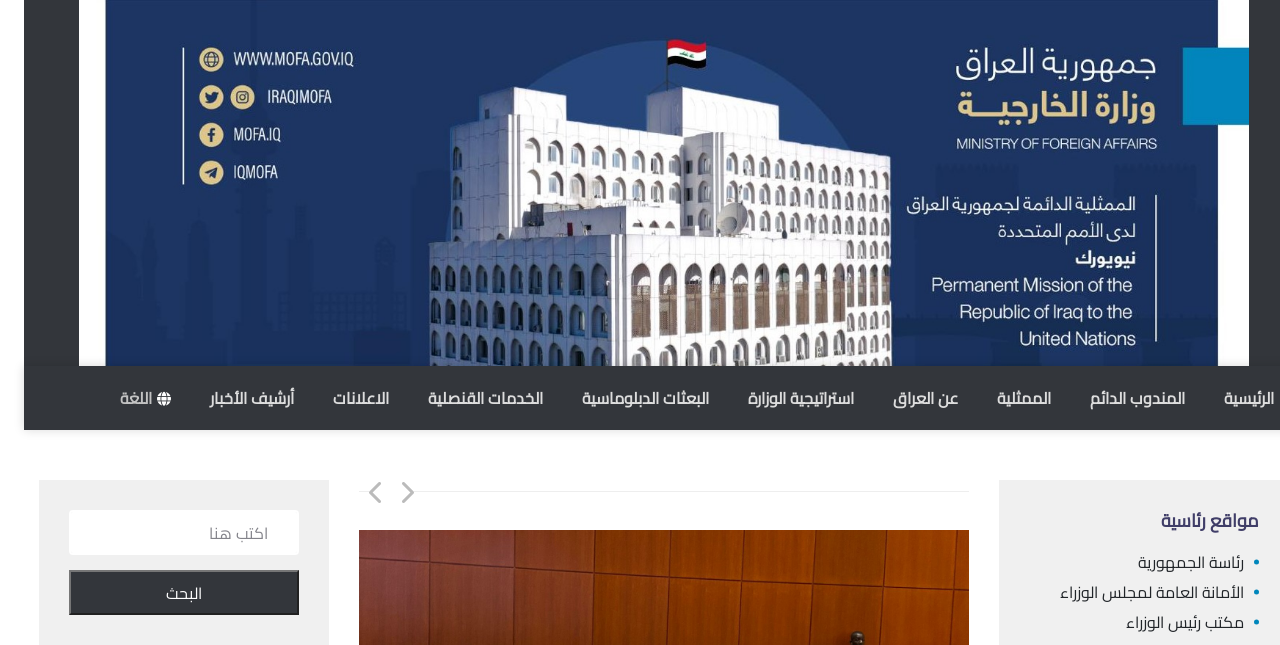What are the services provided by the consulate?
Ensure your answer is thorough and detailed.

I found the answer by examining the static text elements on the webpage, specifically the one with the text 'الخدمات القنصلية' which is located near the top of the page.